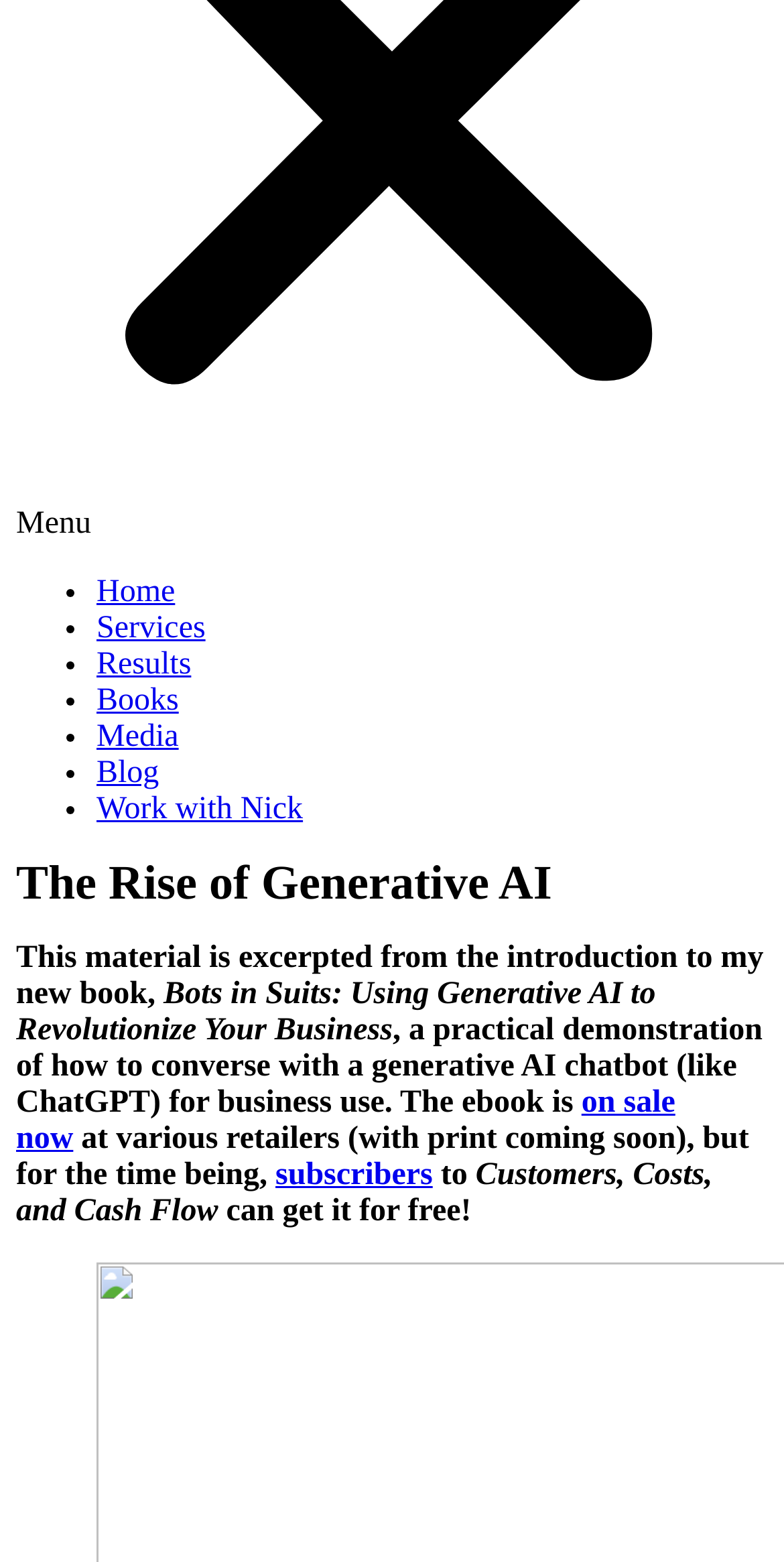What is the topic of the book?
Refer to the screenshot and answer in one word or phrase.

Generative AI